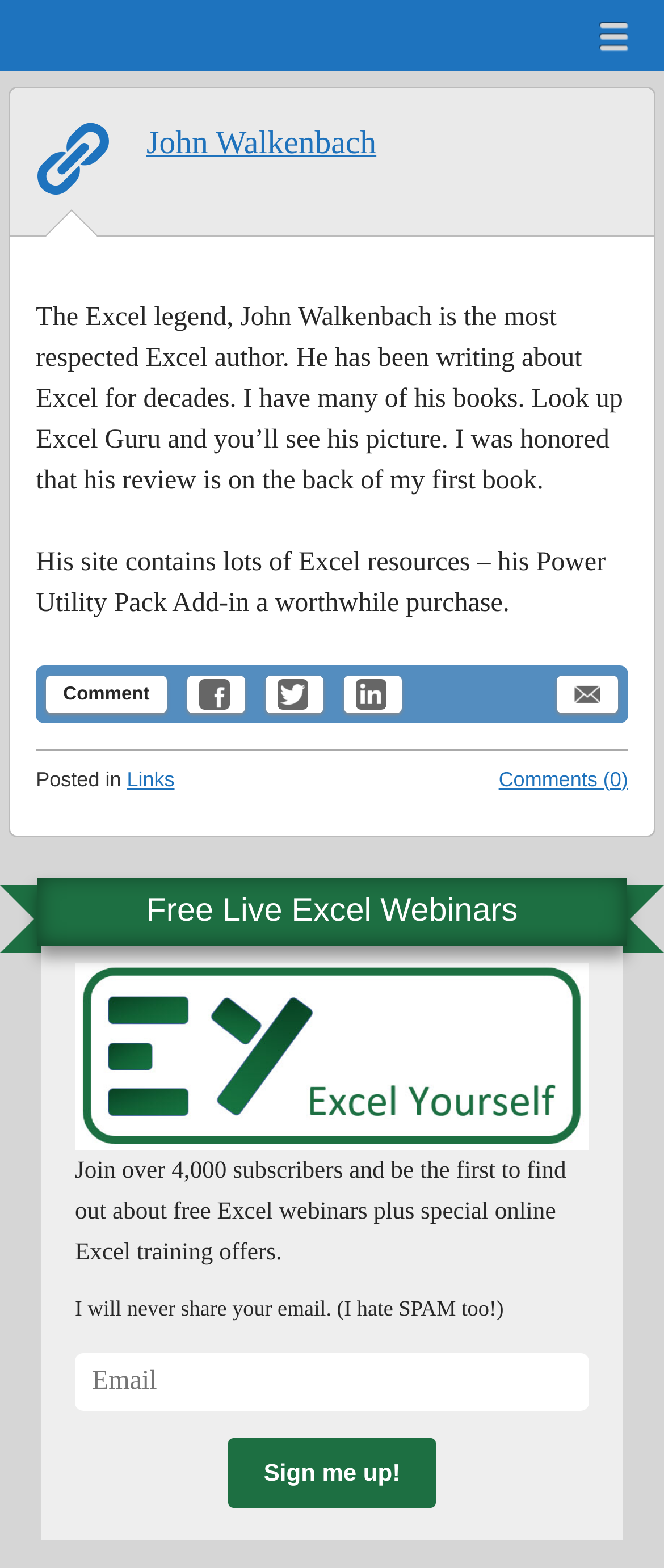Provide the bounding box coordinates of the HTML element described as: "email". The bounding box coordinates should be four float numbers between 0 and 1, i.e., [left, top, right, bottom].

[0.838, 0.431, 0.93, 0.454]